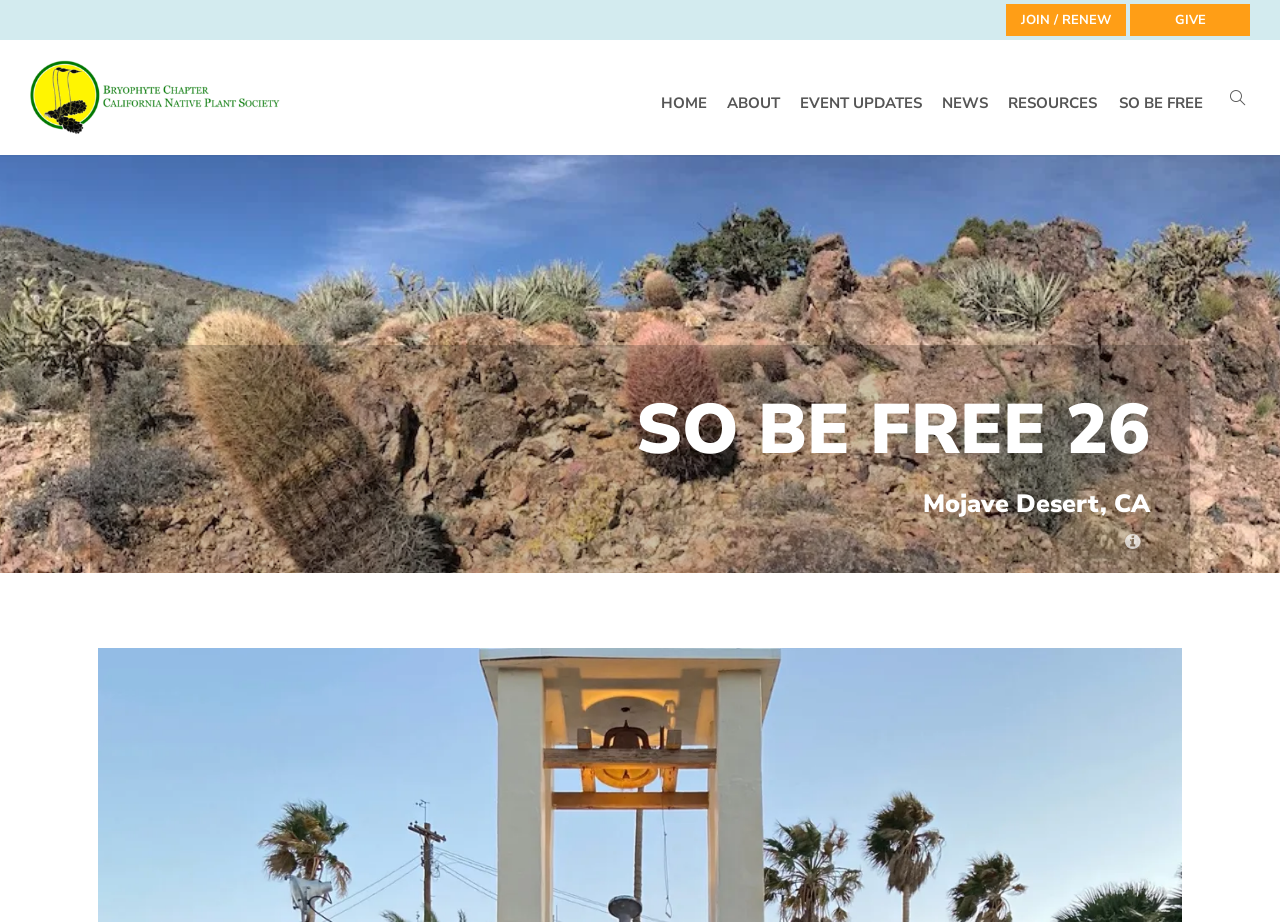Determine the bounding box coordinates of the UI element described by: "Event updates".

[0.619, 0.09, 0.727, 0.168]